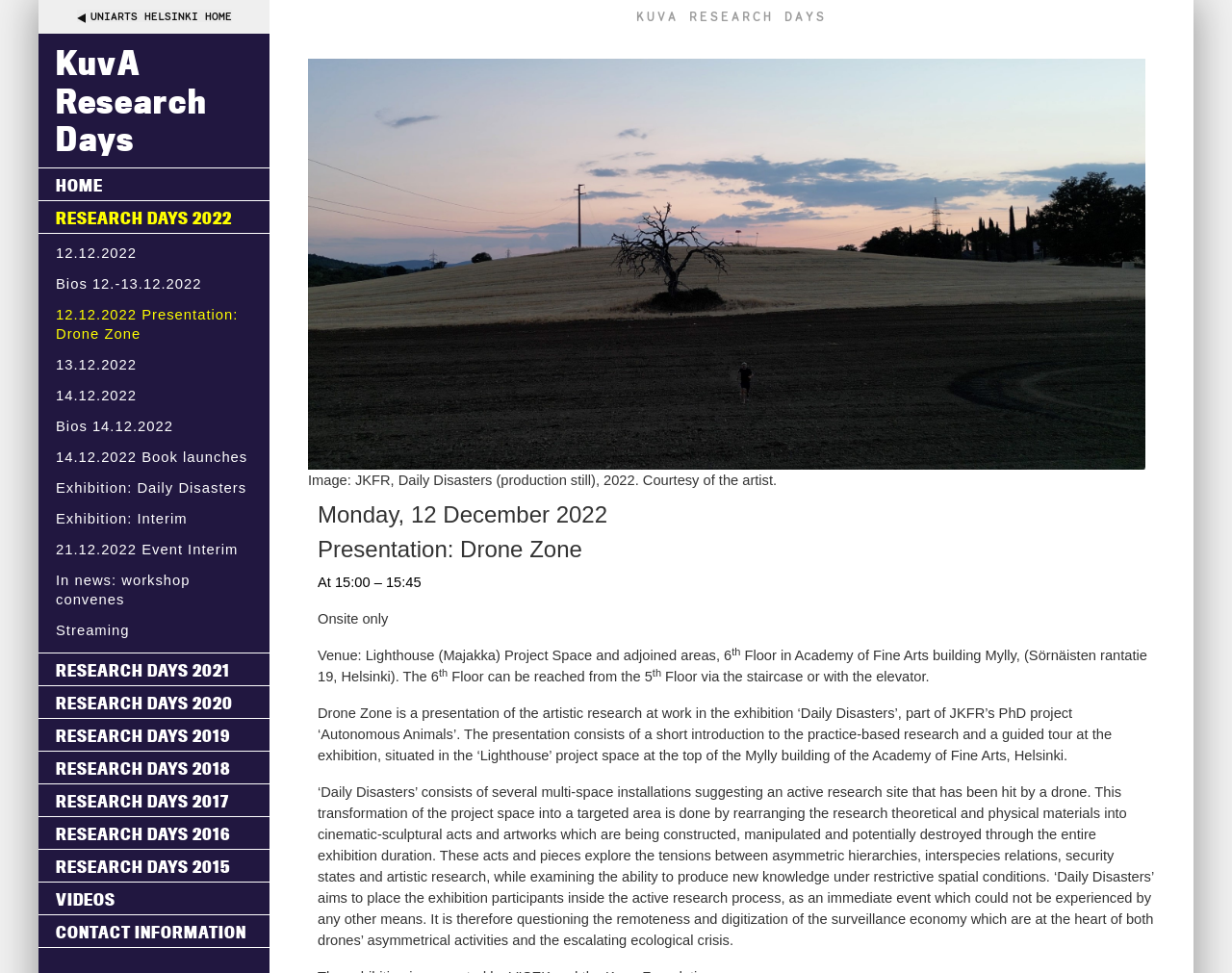Give a short answer to this question using one word or a phrase:
What is the event on 12 December 2022?

Presentation: Drone Zone